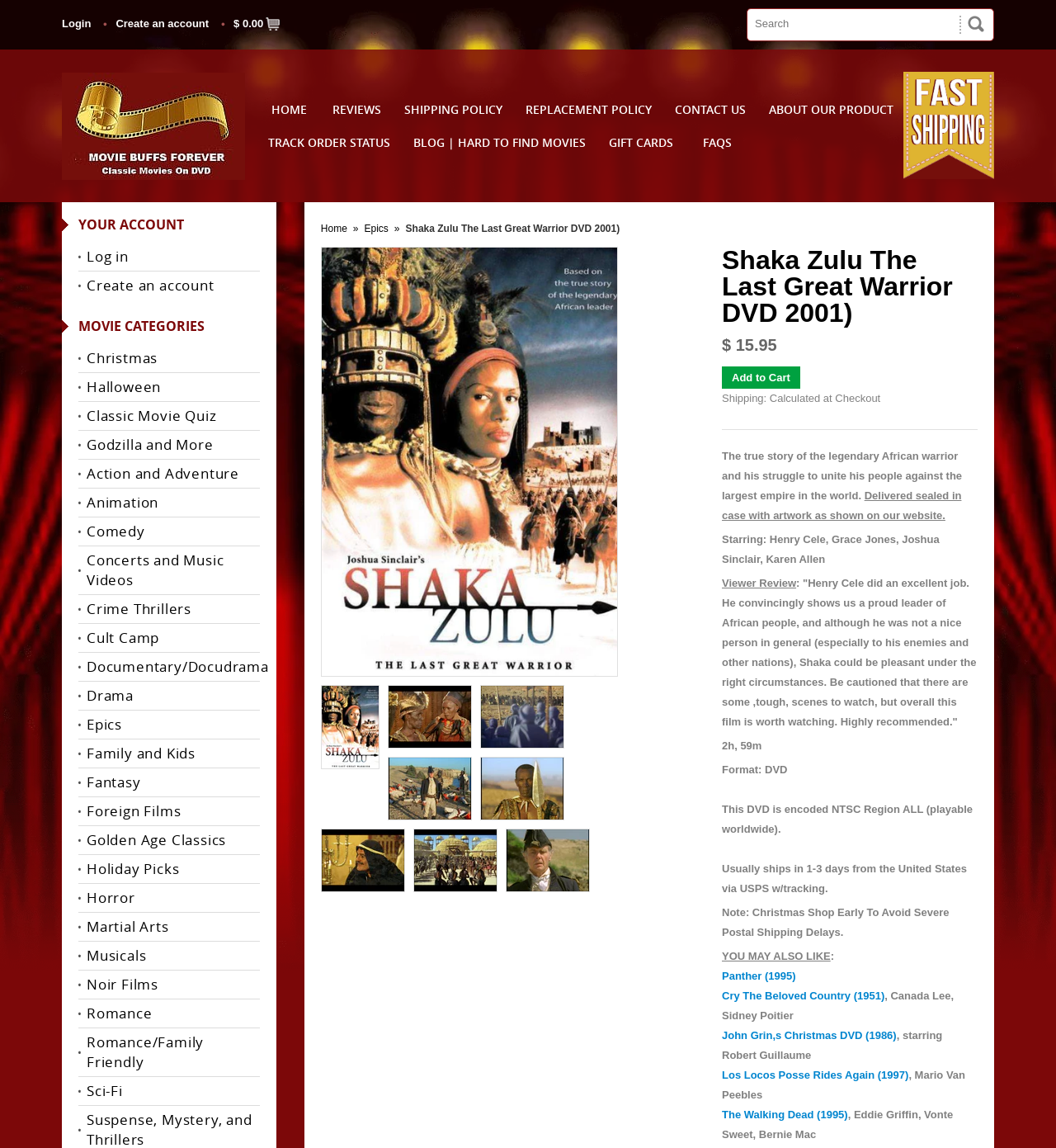Find the bounding box coordinates for the element described here: "The Walking Dead (1995)".

[0.684, 0.965, 0.803, 0.976]